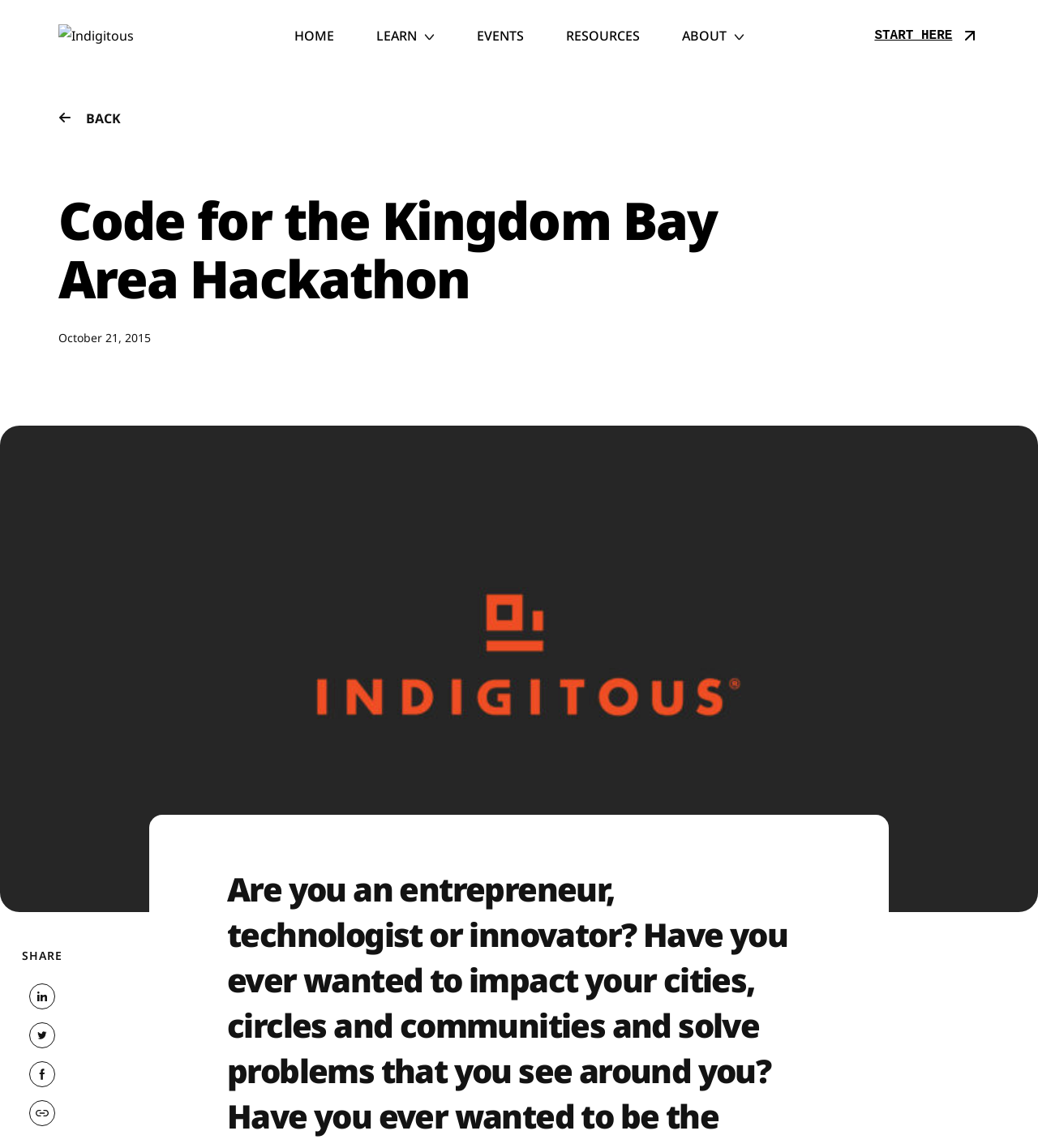Provide the bounding box coordinates of the HTML element described by the text: "Exchange PayPal to Litecoin (LTC)".

None